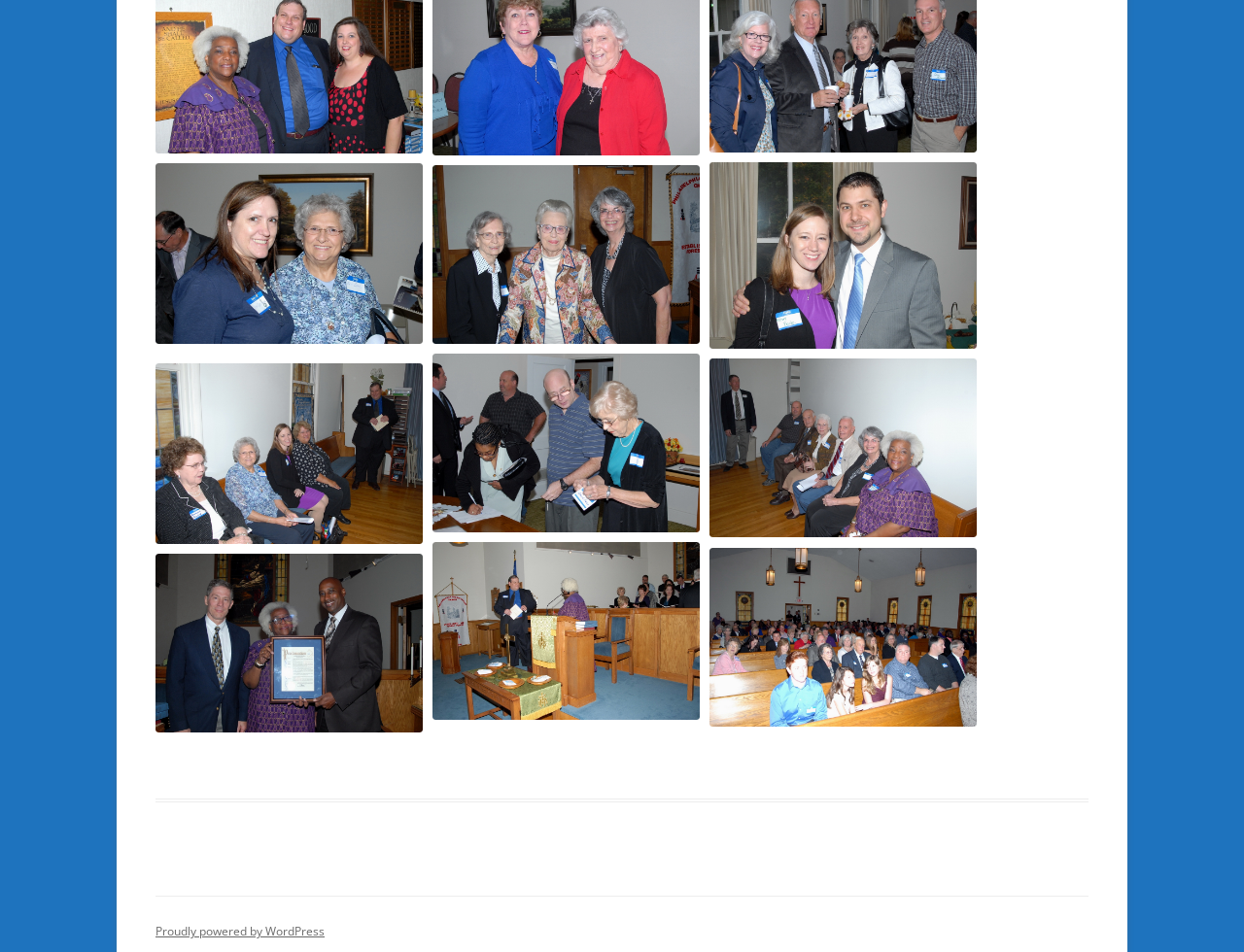What is the attendance number mentioned?
Use the image to give a comprehensive and detailed response to the question.

I found a generic element with the text 'Attendance - 155' and extracted the attendance number from it.